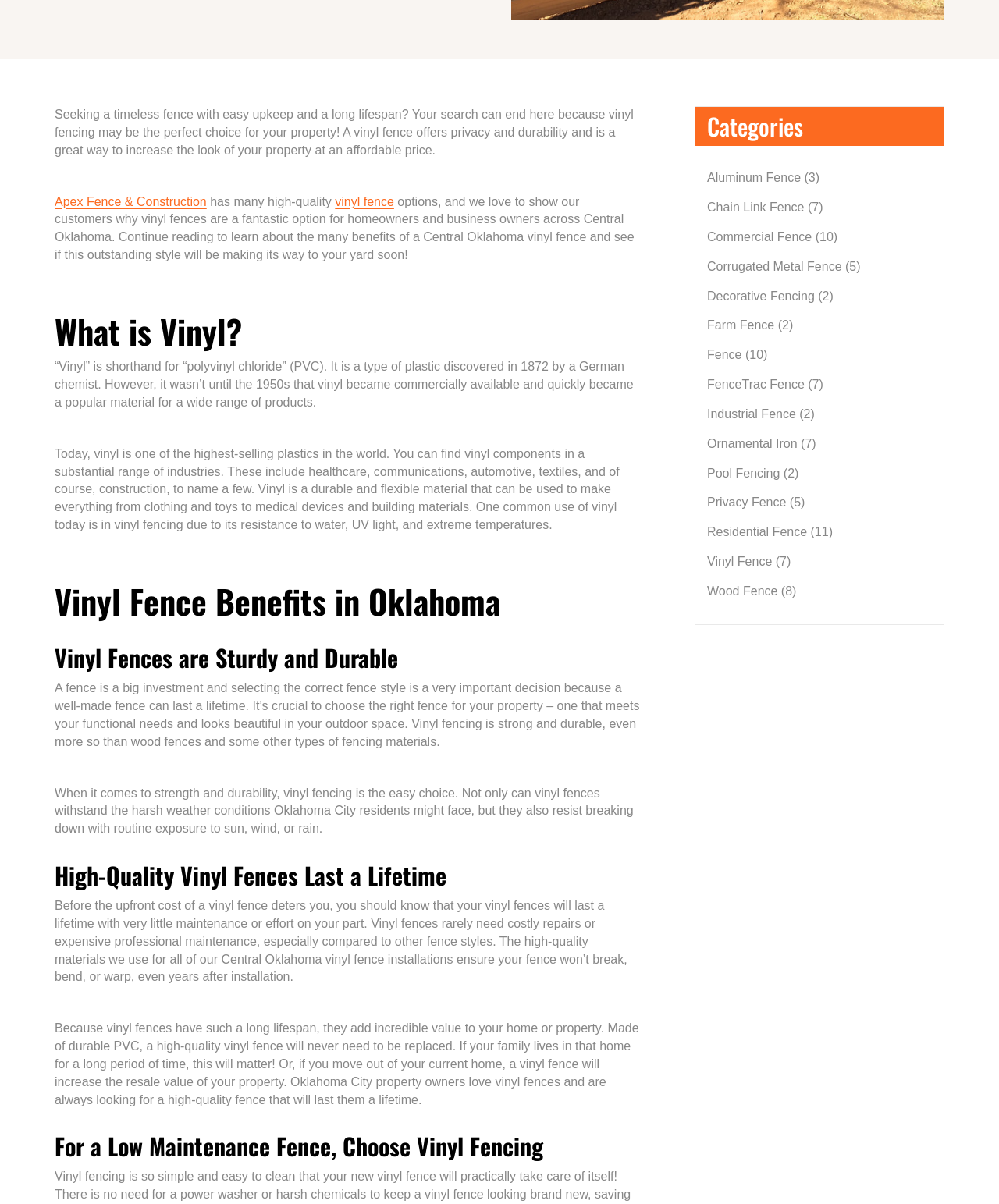From the element description: "Aluminum Fence (3)", extract the bounding box coordinates of the UI element. The coordinates should be expressed as four float numbers between 0 and 1, in the order [left, top, right, bottom].

[0.708, 0.142, 0.82, 0.153]